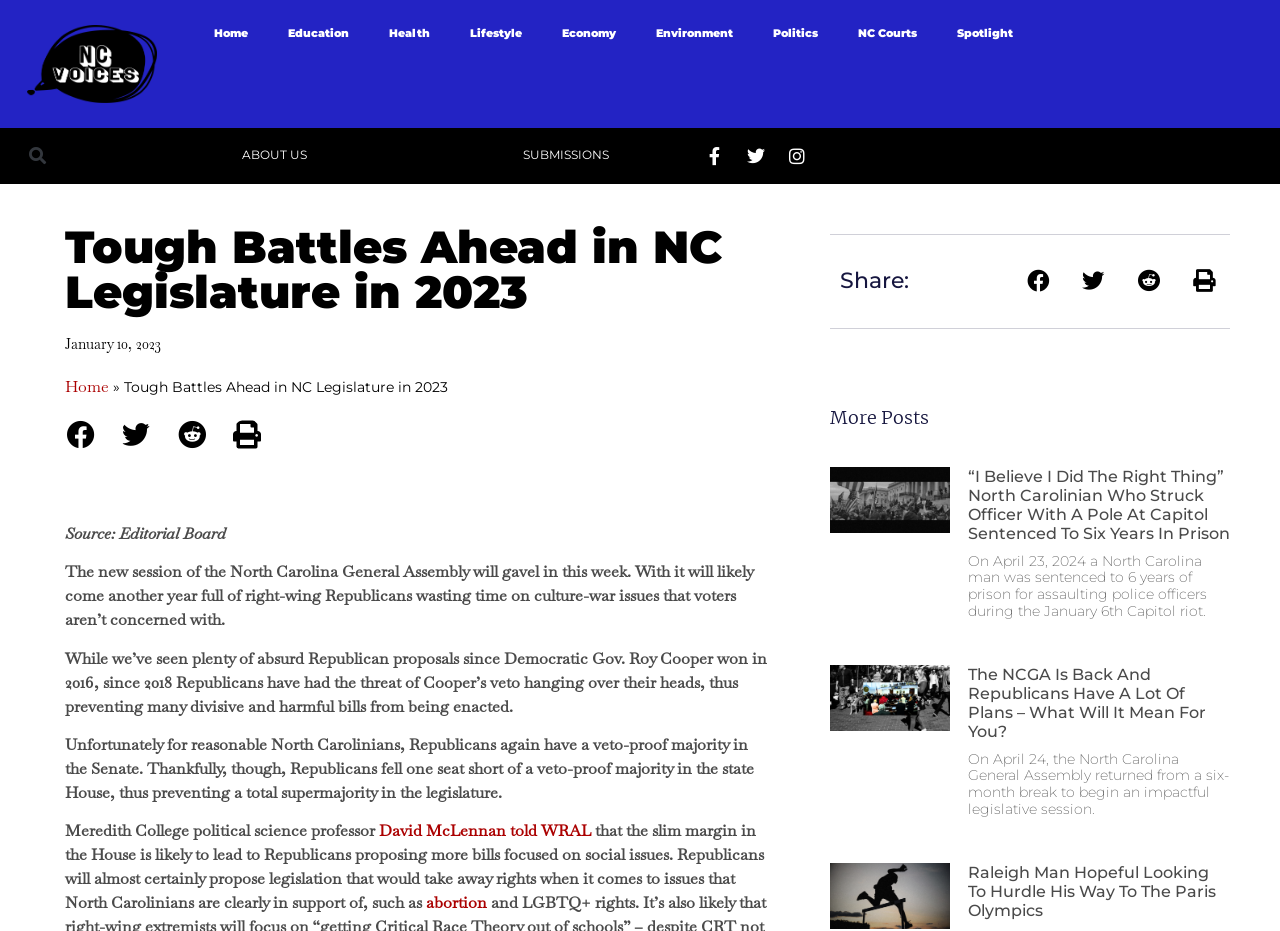Bounding box coordinates must be specified in the format (top-left x, top-left y, bottom-right x, bottom-right y). All values should be floating point numbers between 0 and 1. What are the bounding box coordinates of the UI element described as: David McLennan told WRAL

[0.296, 0.881, 0.462, 0.904]